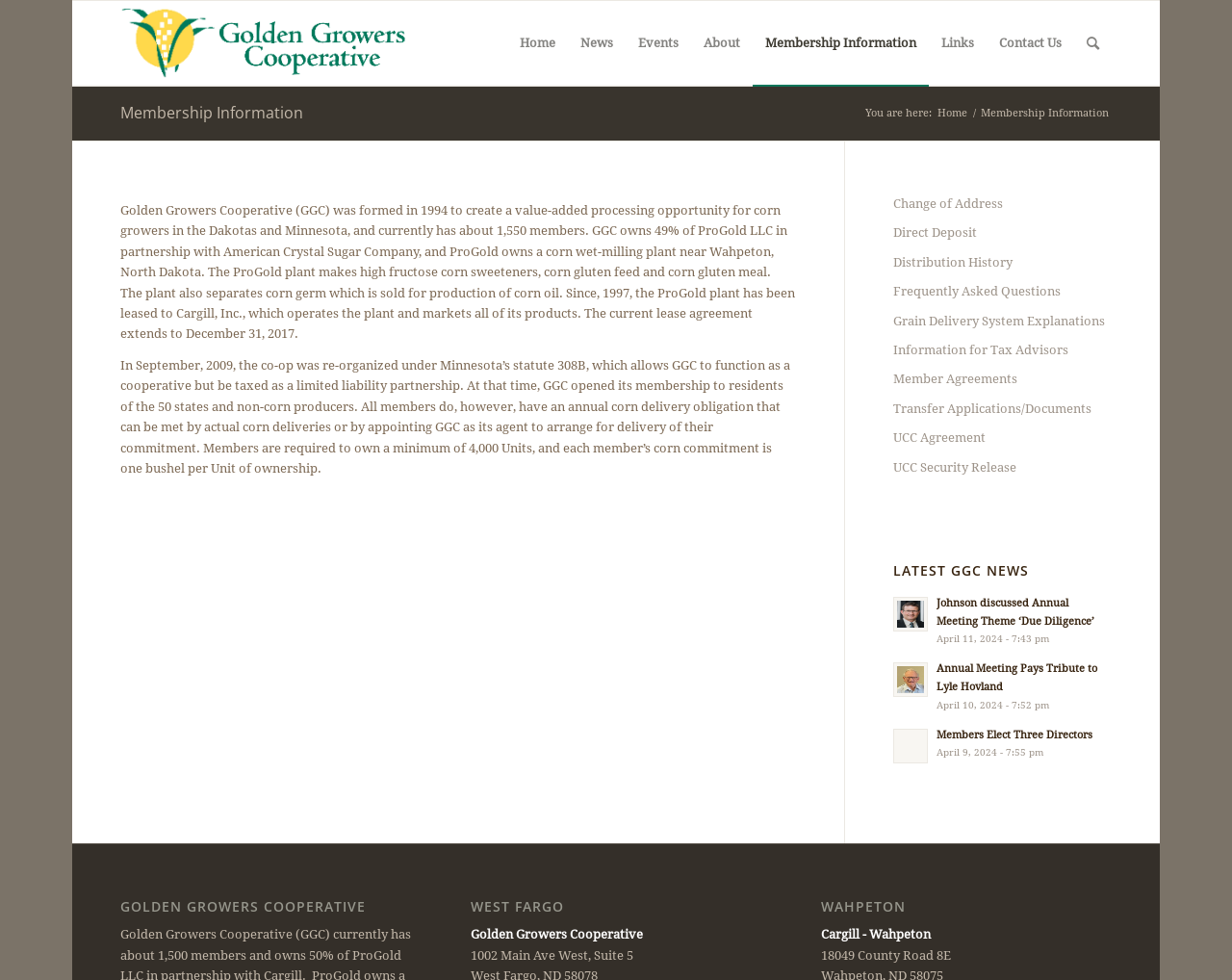From the webpage screenshot, predict the bounding box of the UI element that matches this description: "Direct Deposit".

[0.725, 0.223, 0.902, 0.253]